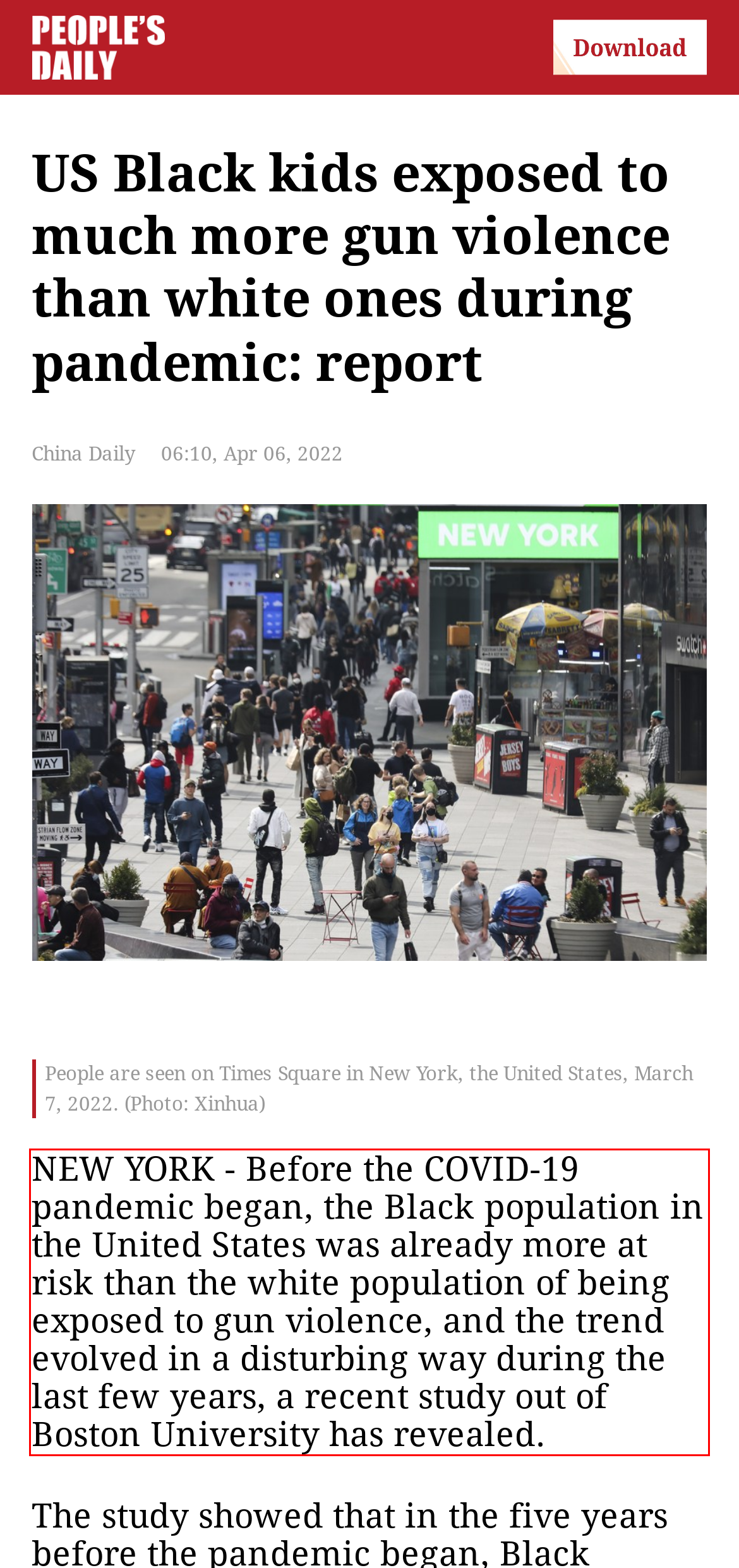Please perform OCR on the UI element surrounded by the red bounding box in the given webpage screenshot and extract its text content.

NEW YORK - Before the COVID-19 pandemic began, the Black population in the United States was already more at risk than the white population of being exposed to gun violence, and the trend evolved in a disturbing way during the last few years, a recent study out of Boston University has revealed.